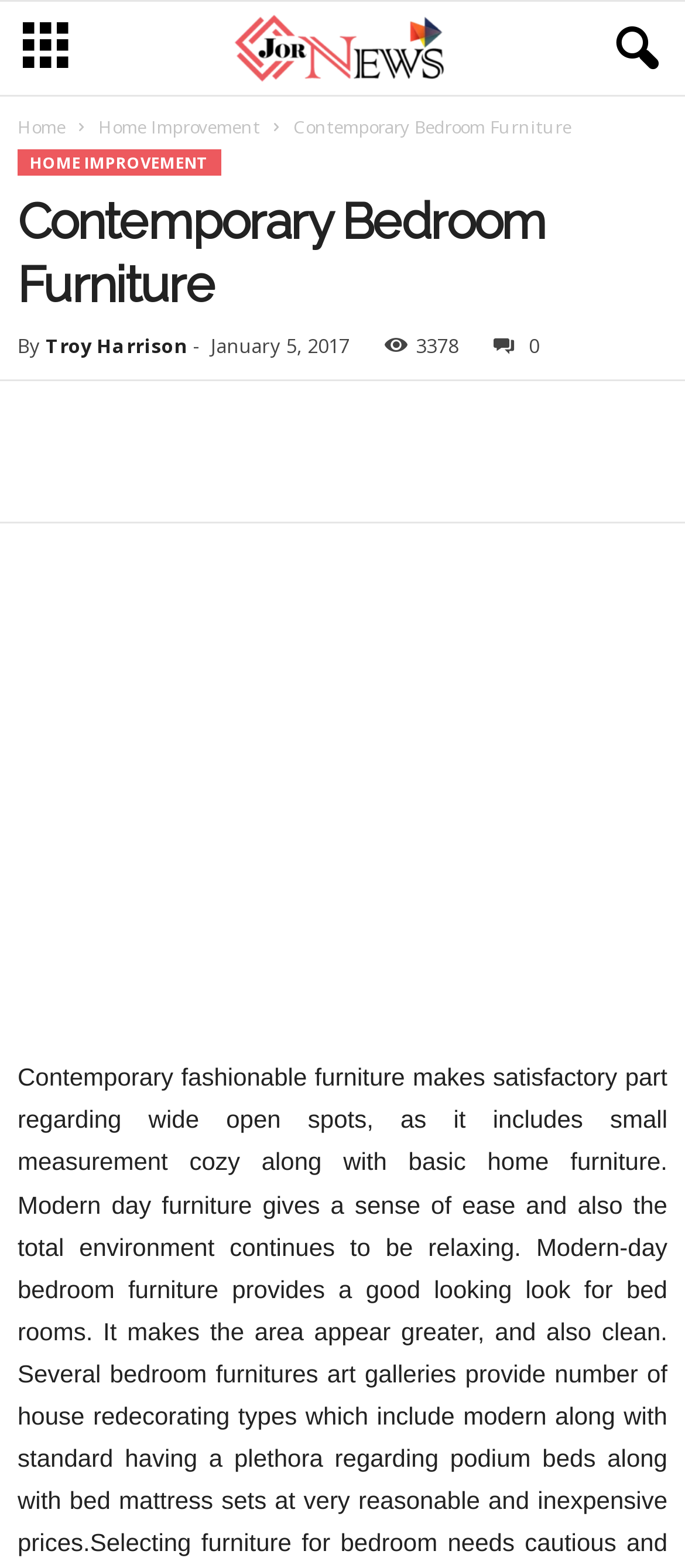Please find and report the bounding box coordinates of the element to click in order to perform the following action: "read the article by Troy Harrison". The coordinates should be expressed as four float numbers between 0 and 1, in the format [left, top, right, bottom].

[0.067, 0.212, 0.274, 0.229]